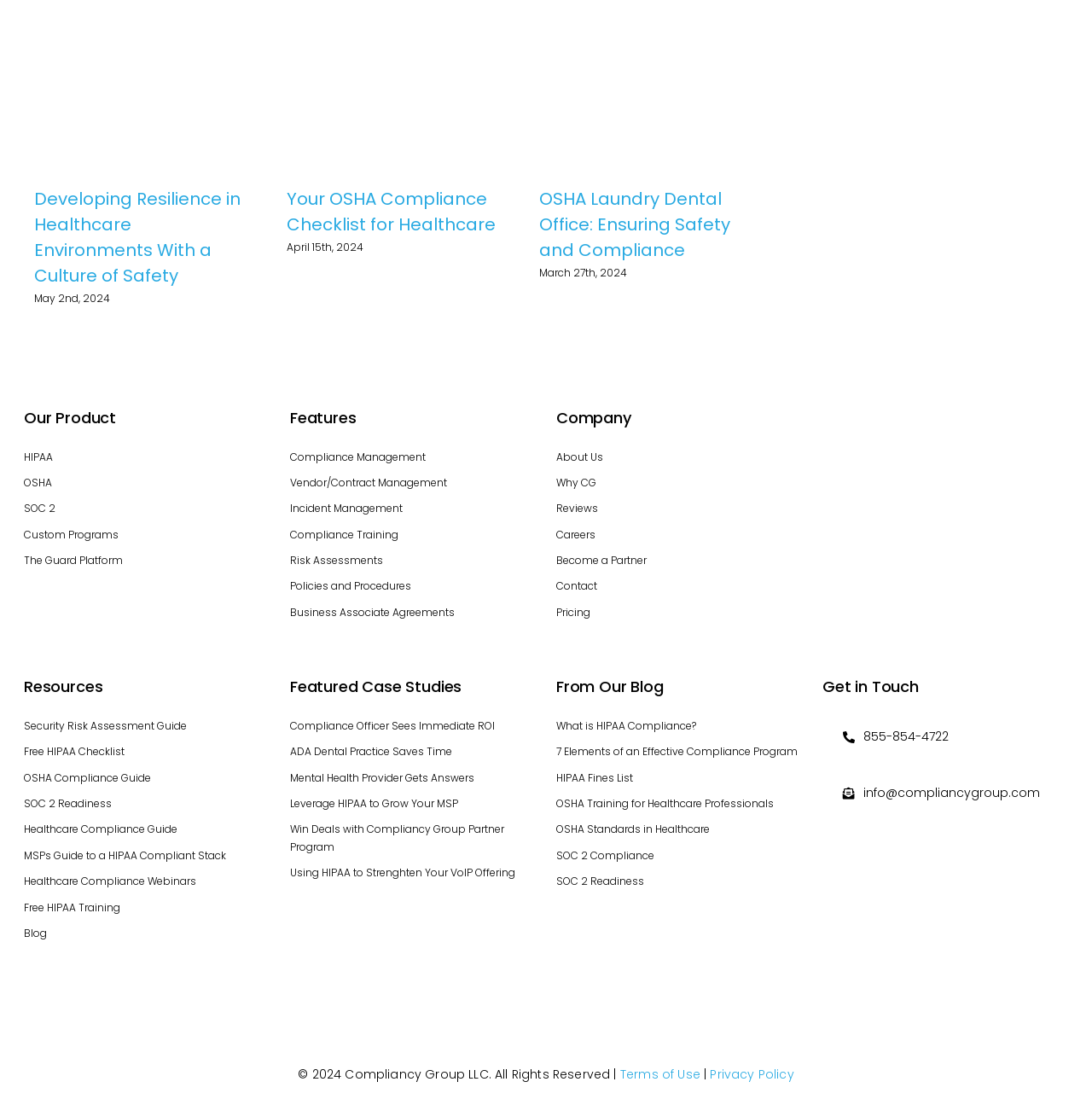Determine the bounding box coordinates of the area to click in order to meet this instruction: "View the 'Our Product' section".

[0.022, 0.37, 0.247, 0.386]